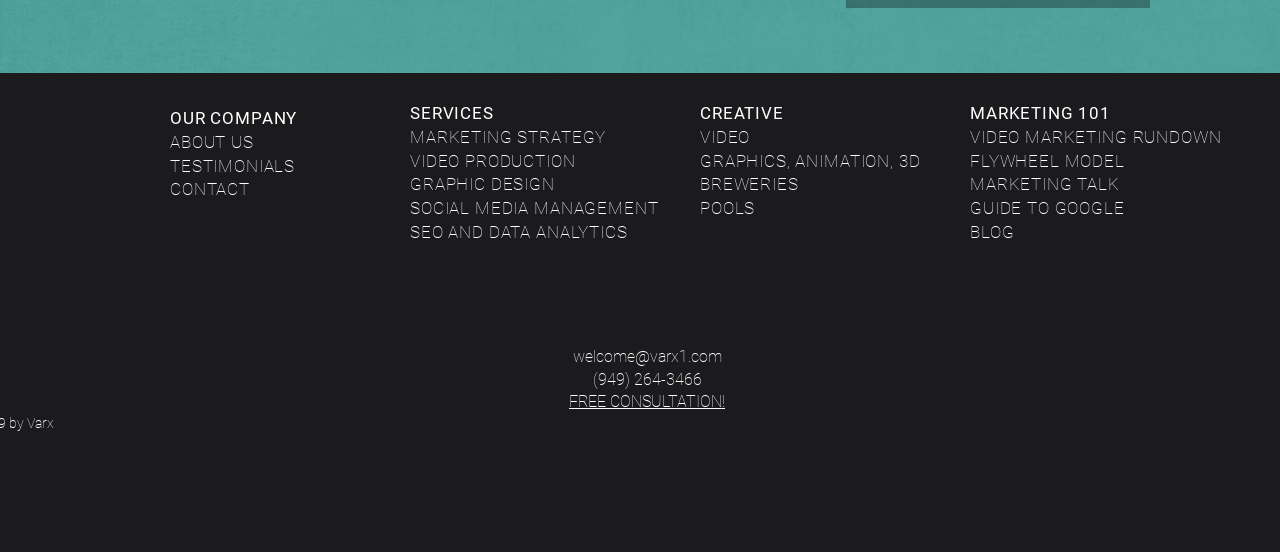What is the phone number?
Identify the answer in the screenshot and reply with a single word or phrase.

(949) 264-3466